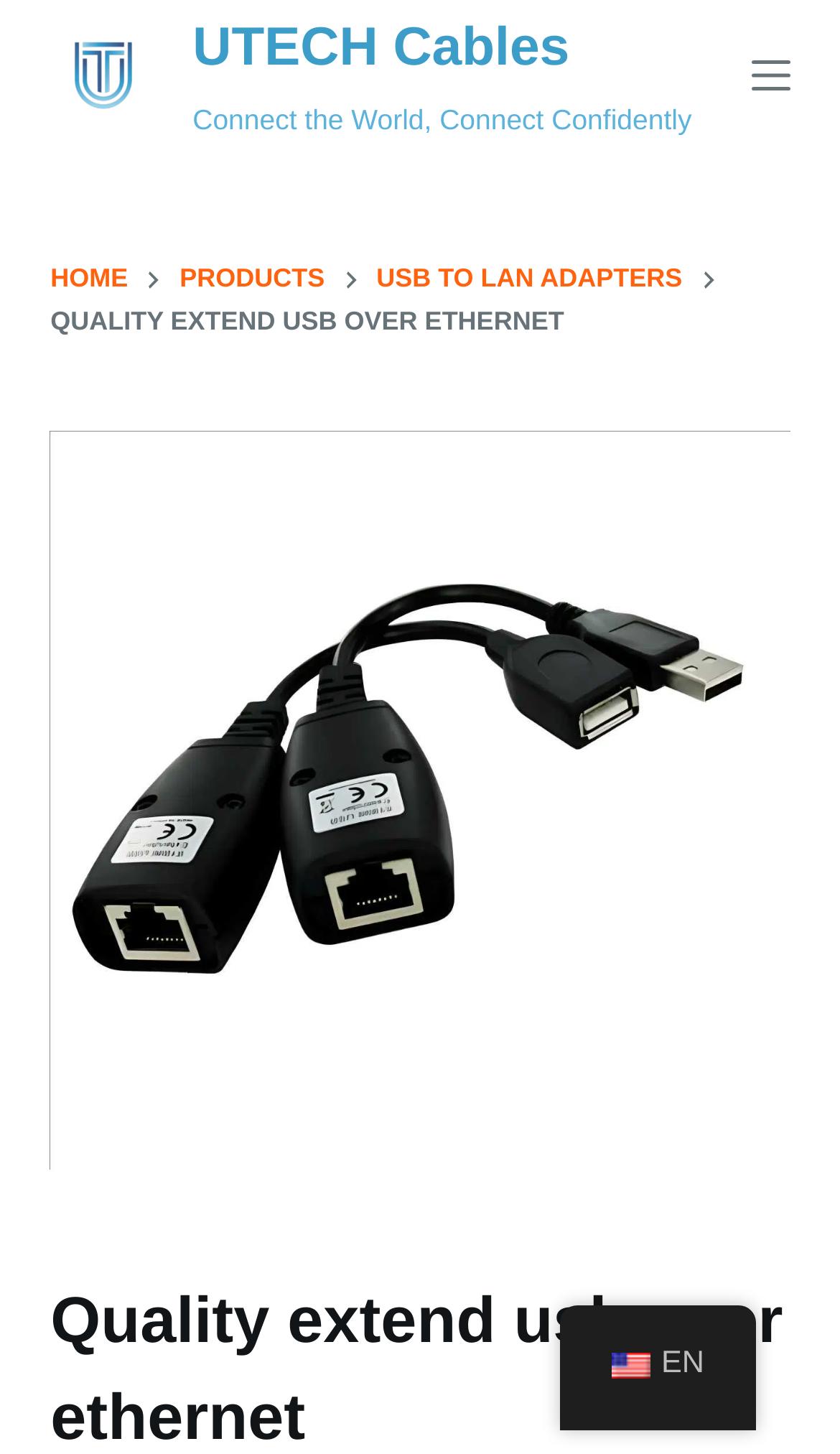Provide a single word or phrase answer to the question: 
What is the tagline of the company?

Connect the World, Connect Confidently